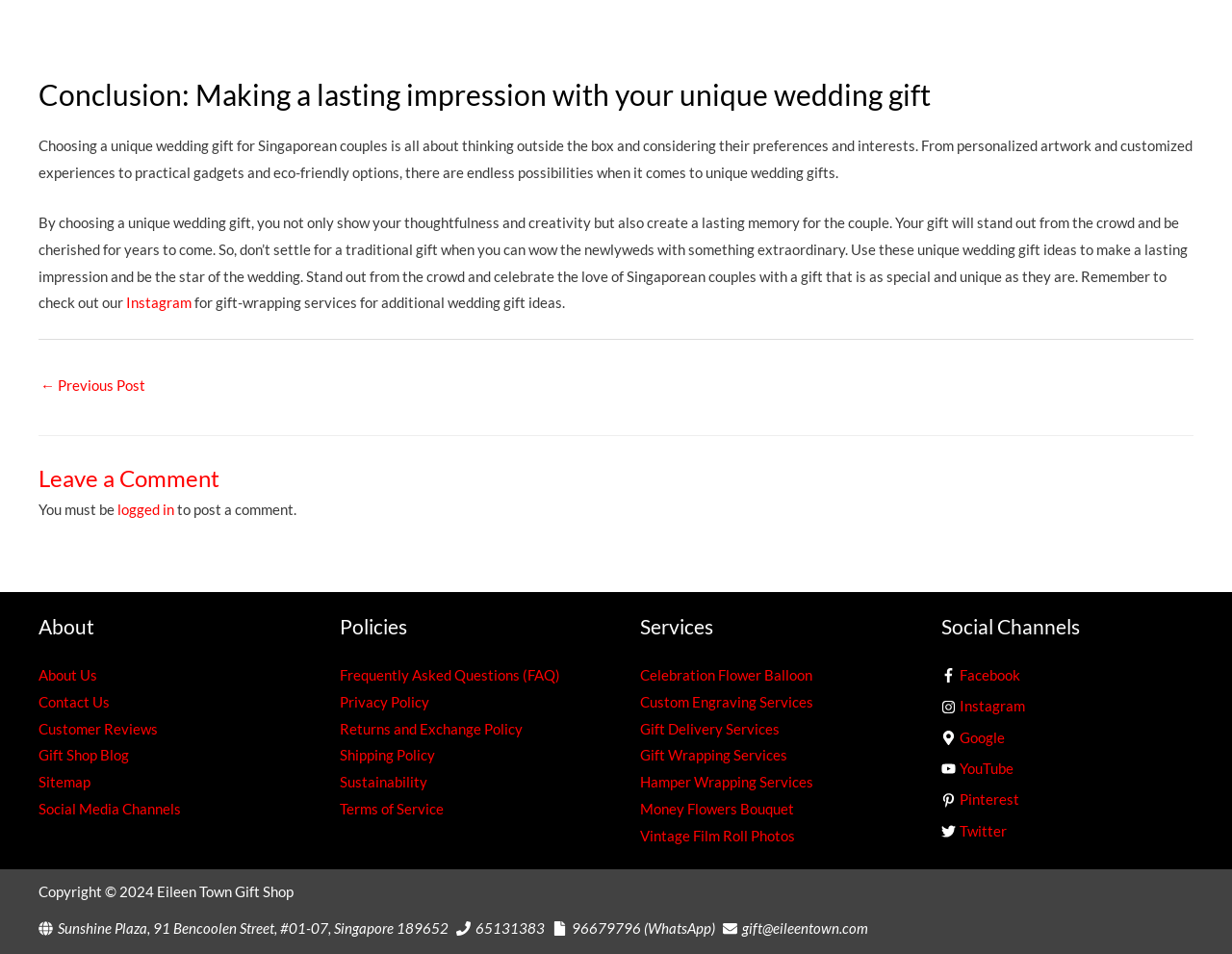Provide a one-word or one-phrase answer to the question:
How many footer widgets are there?

4